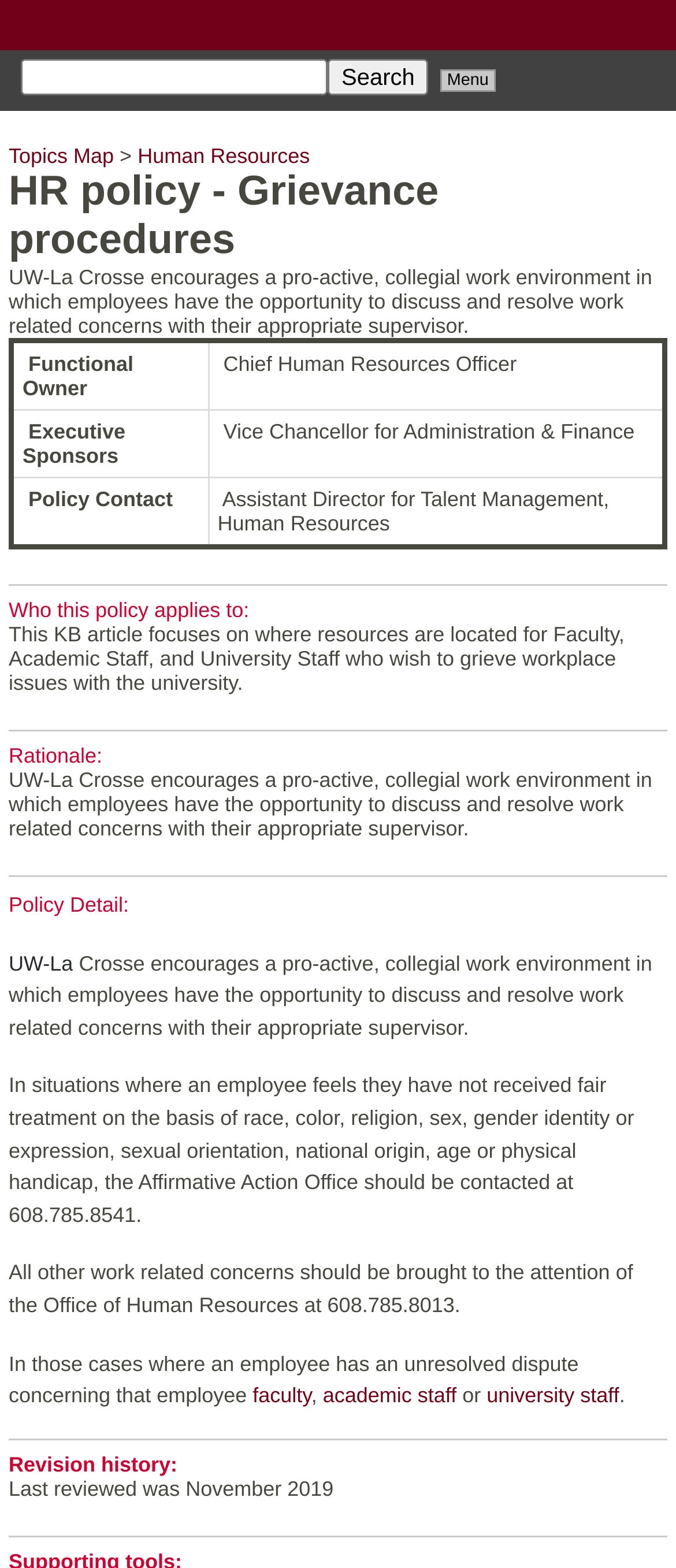Describe all the key features and sections of the webpage thoroughly.

The webpage is titled "UW-La Crosse External KB" and appears to be a knowledge base article focused on human resources policy. At the top of the page, there is a search bar with a "Search" button to the right, followed by a "Menu" link. Below this, there are three links: "Topics Map", ">", and "Human Resources".

The main content of the page is divided into sections, separated by horizontal lines. The first section is a heading titled "HR policy - Grievance procedures", followed by a paragraph of text describing the university's approach to resolving workplace concerns.

Below this, there is a table with three rows, each containing two columns. The columns are labeled "Functional Owner", "Executive Sponsors", "Policy Contact", and the corresponding values are listed in the adjacent columns.

The next section is titled "Who this policy applies to:" and provides a brief description of the policy's scope. This is followed by a section titled "Rationale:", which repeats the same paragraph of text from the beginning of the page.

The following sections are titled "Policy Detail:", "Revision history:", and contain detailed information about the policy, including contact information for the Affirmative Action Office and the Office of Human Resources. There are also links to related policies for faculty, academic staff, and university staff.

Throughout the page, there are several horizontal lines separating the different sections, and the text is organized in a clear and readable format.